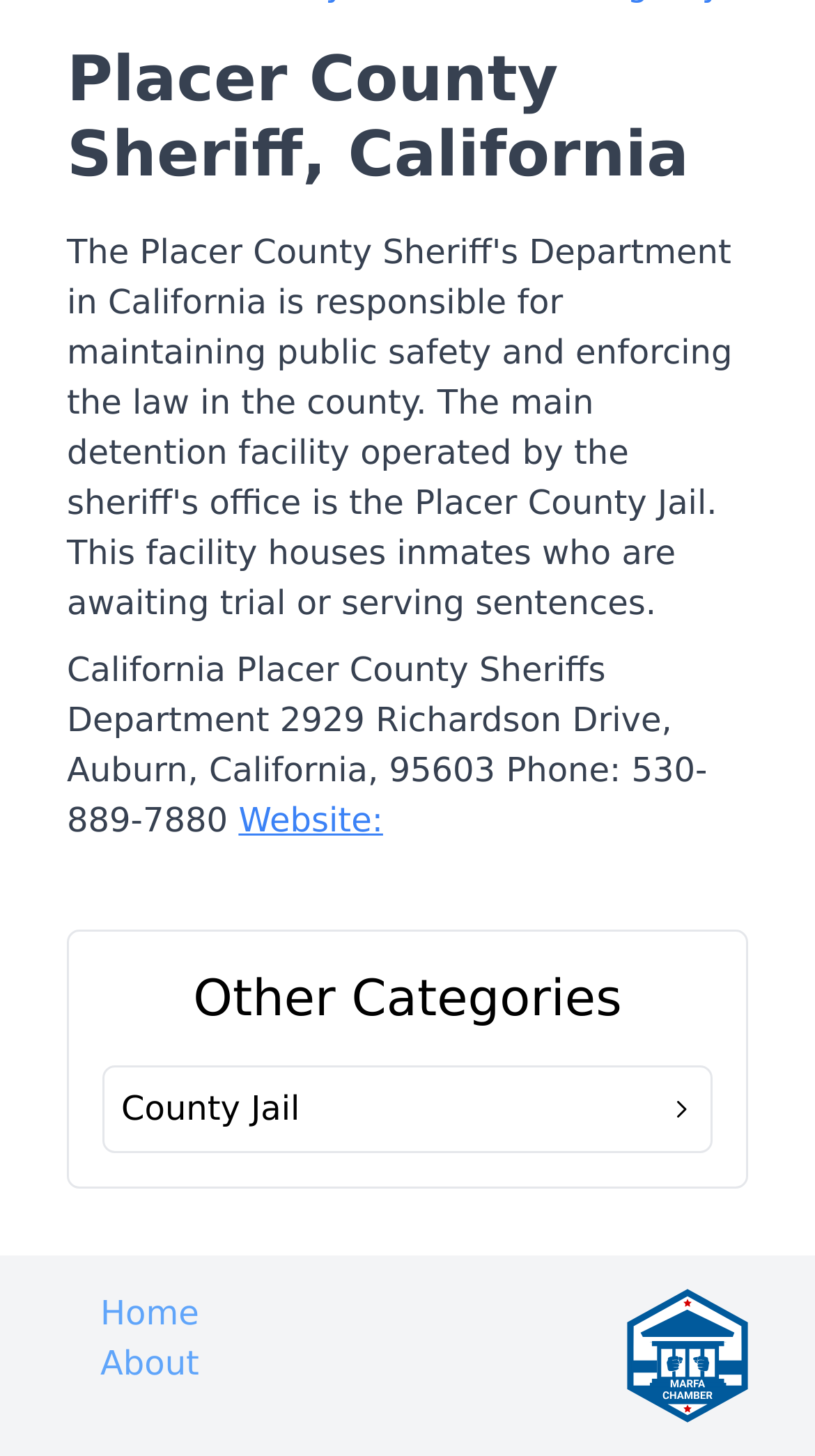Please give a short response to the question using one word or a phrase:
What is the URL of the website?

Not provided